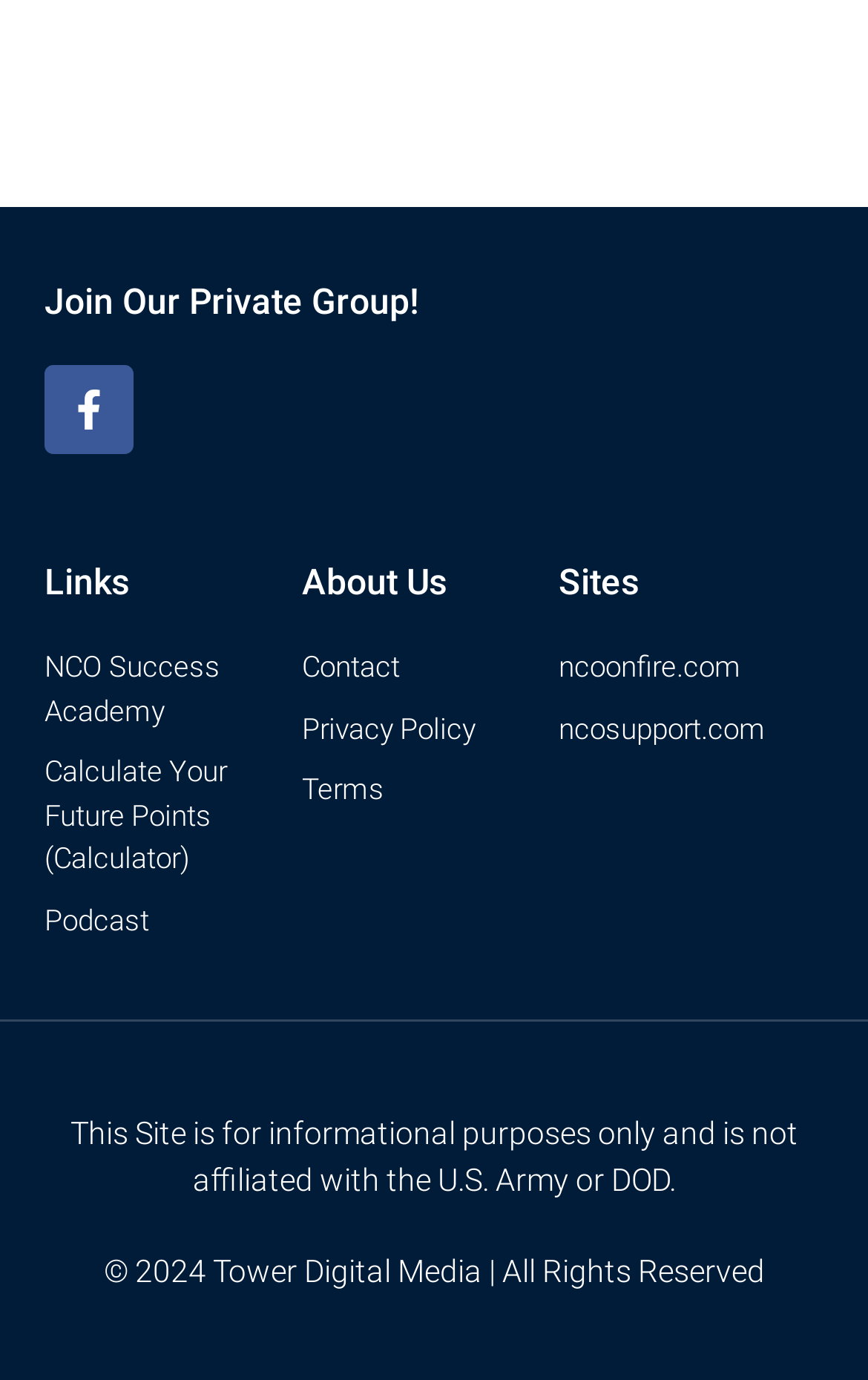What is the disclaimer about the website?
Answer with a single word or phrase, using the screenshot for reference.

Not affiliated with U.S. Army or DOD